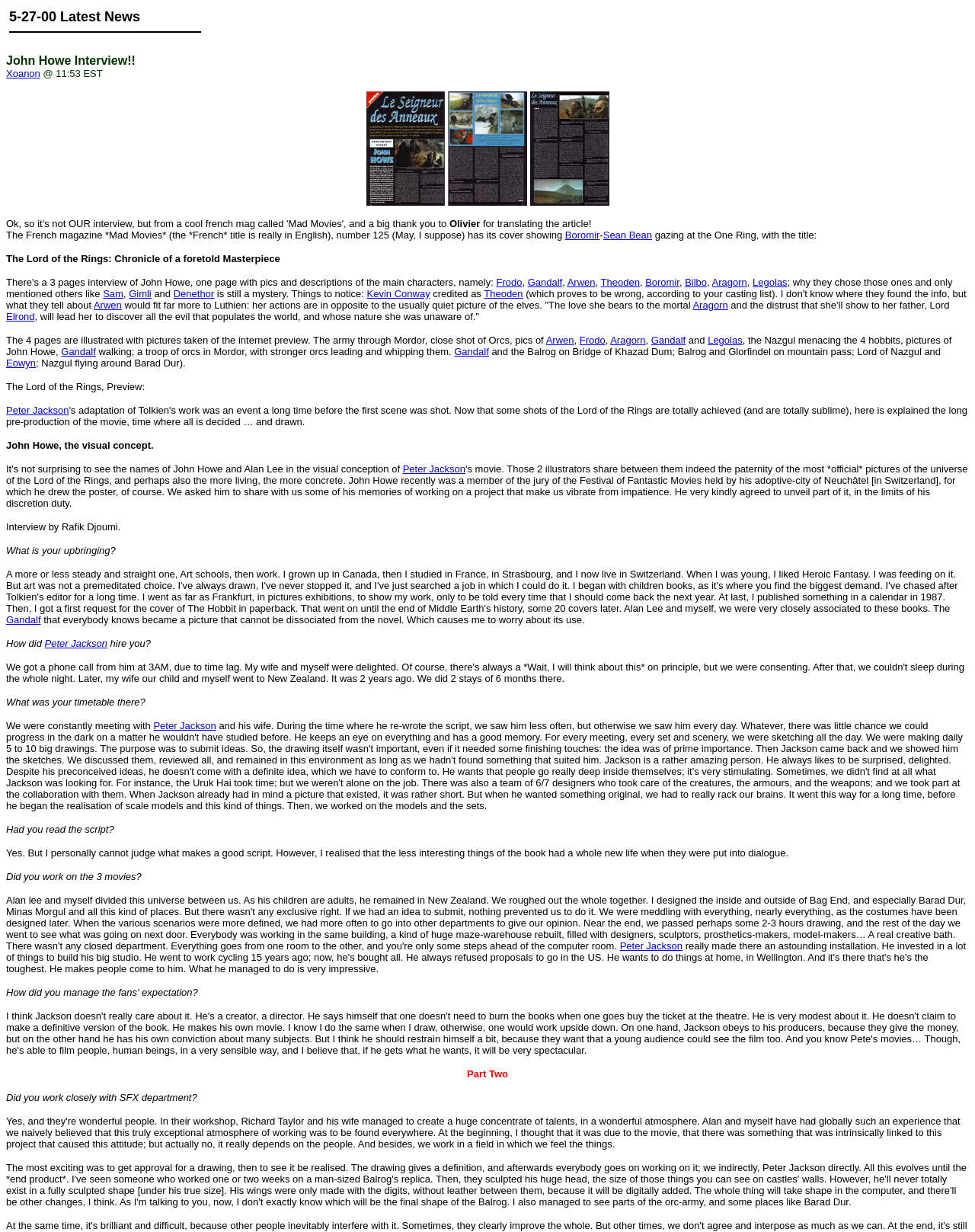Who is the visual concept artist?
Please give a detailed and elaborate answer to the question based on the image.

According to the StaticText, 'John Howe, the visual concept.' which indicates that John Howe is the visual concept artist.